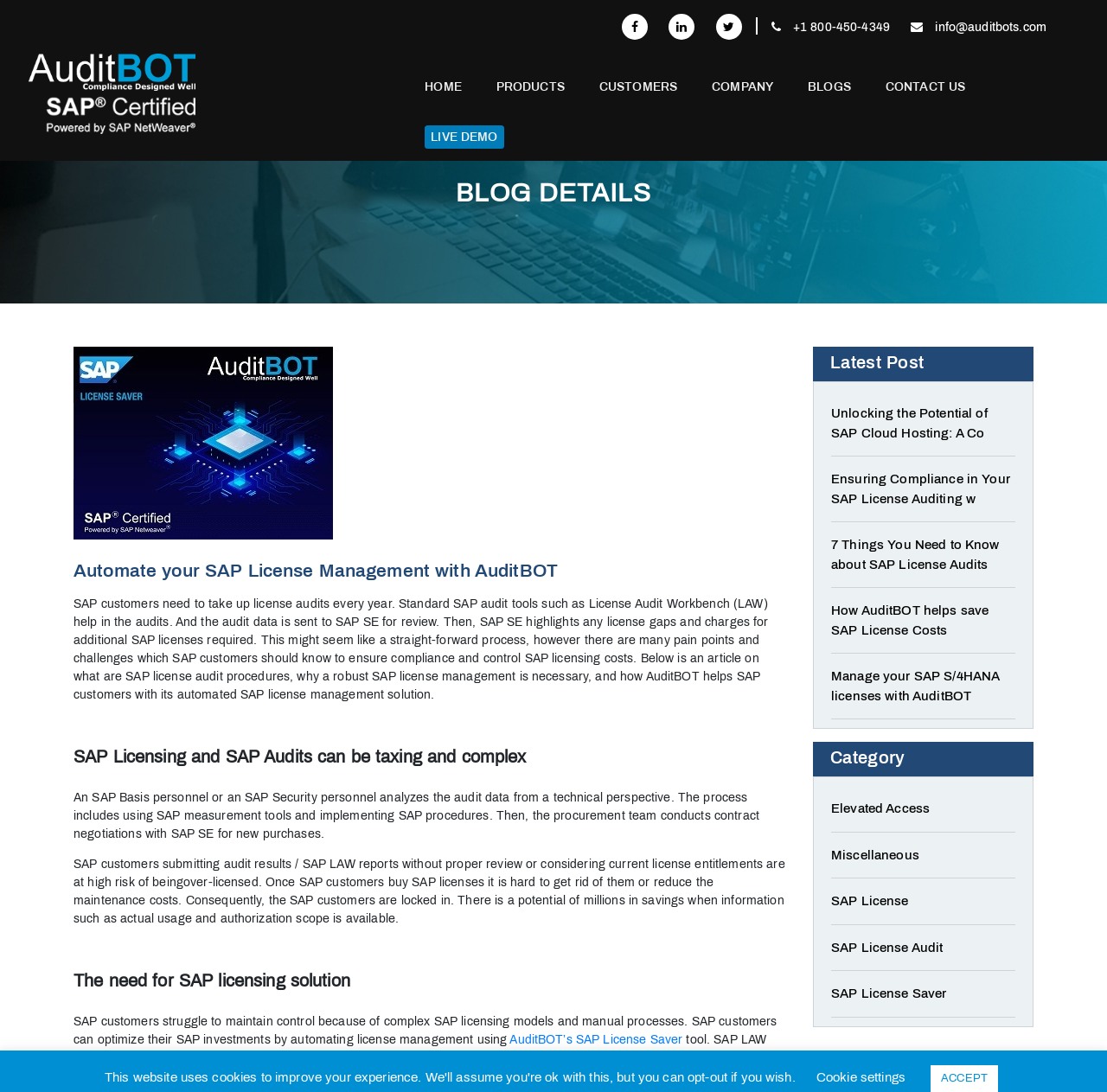Using the provided description Home, find the bounding box coordinates for the UI element. Provide the coordinates in (top-left x, top-left y, bottom-right x, bottom-right y) format, ensuring all values are between 0 and 1.

[0.368, 0.058, 0.433, 0.104]